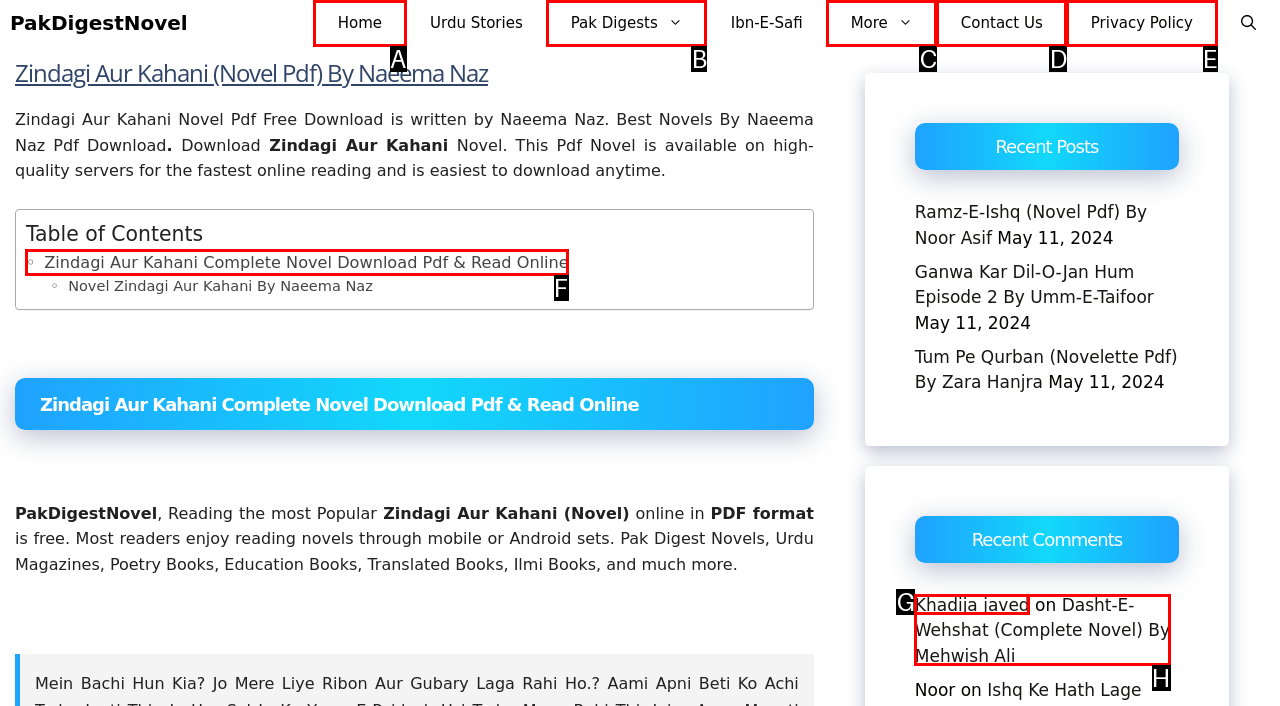Out of the given choices, which letter corresponds to the UI element required to Browse answers? Answer with the letter.

None